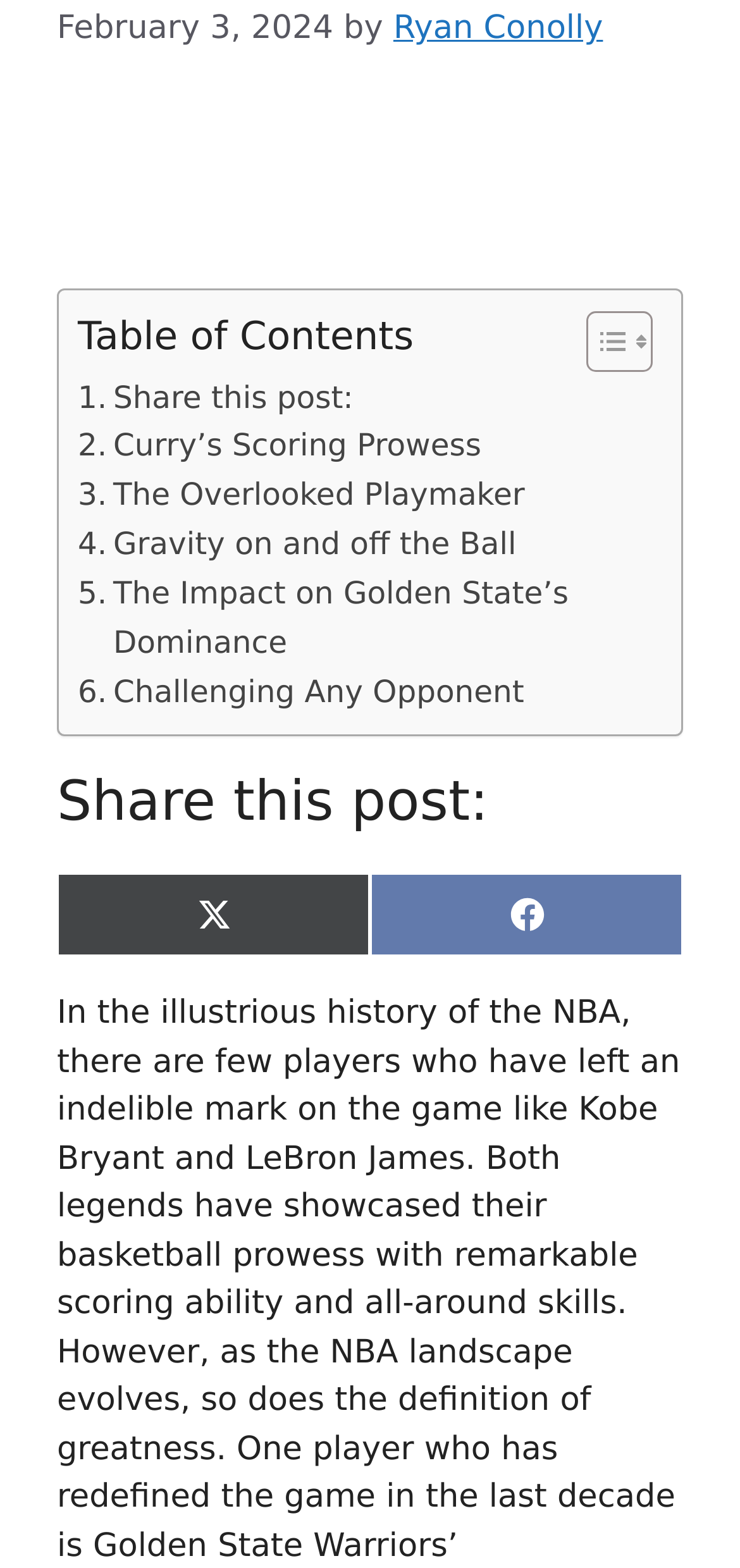Determine the bounding box coordinates for the area you should click to complete the following instruction: "Share on X (Twitter)".

[0.077, 0.557, 0.5, 0.61]